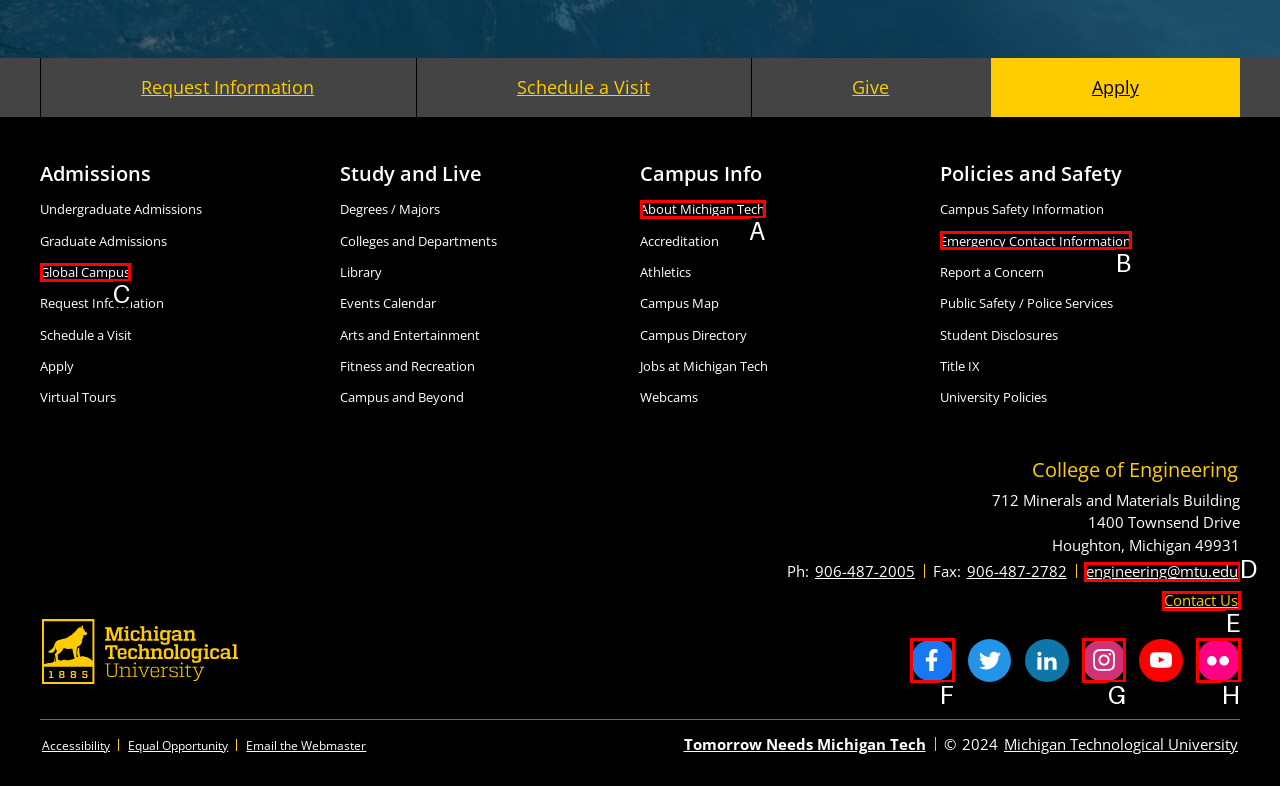From the options presented, which lettered element matches this description: Flickr
Reply solely with the letter of the matching option.

H